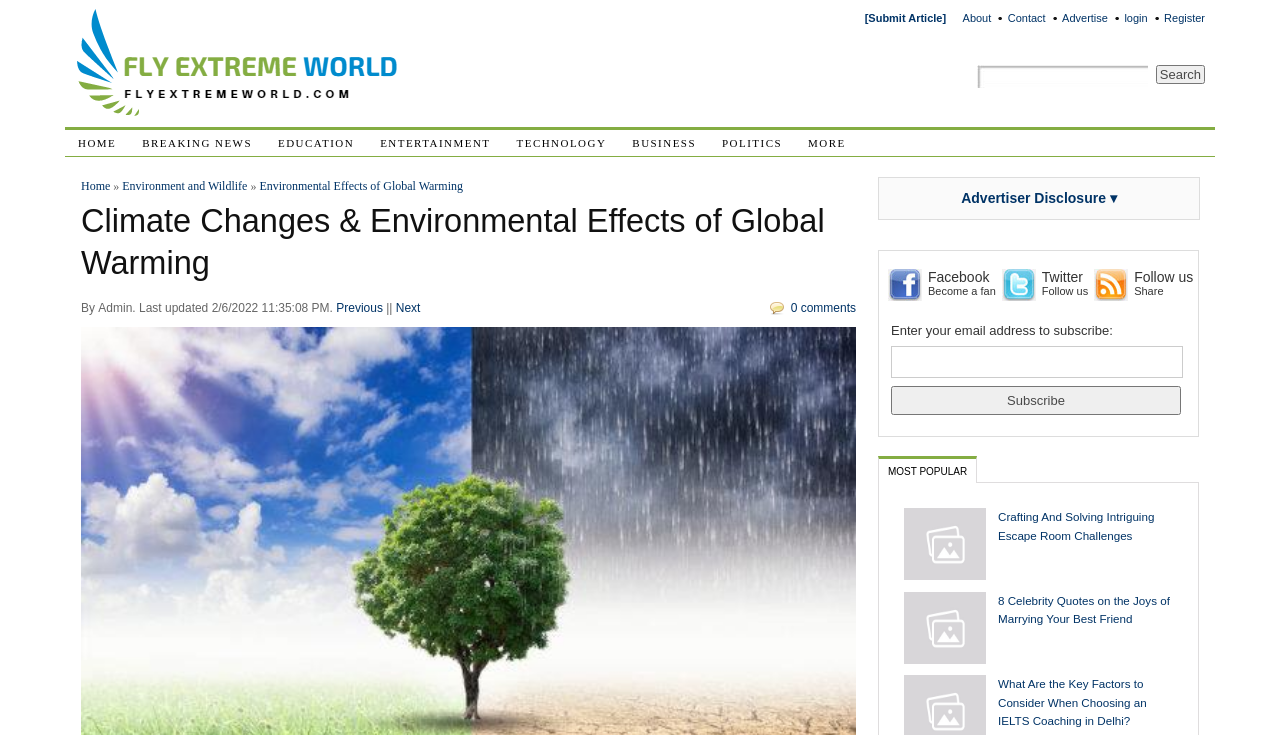Find the bounding box coordinates of the element I should click to carry out the following instruction: "Login to the website".

[0.878, 0.014, 0.897, 0.036]